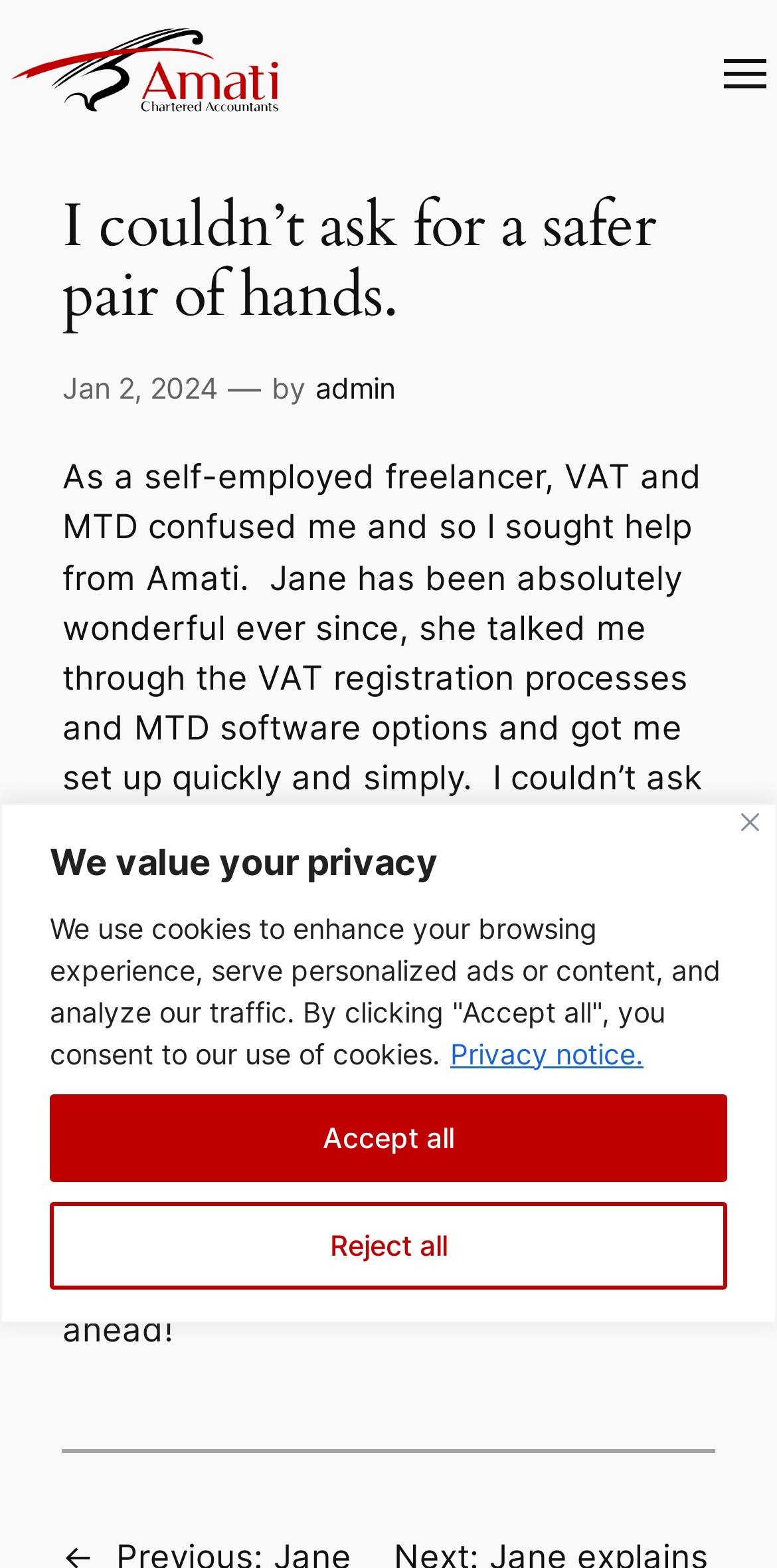Please identify the bounding box coordinates of the clickable element to fulfill the following instruction: "Click the Close button". The coordinates should be four float numbers between 0 and 1, i.e., [left, top, right, bottom].

[0.954, 0.519, 0.977, 0.53]